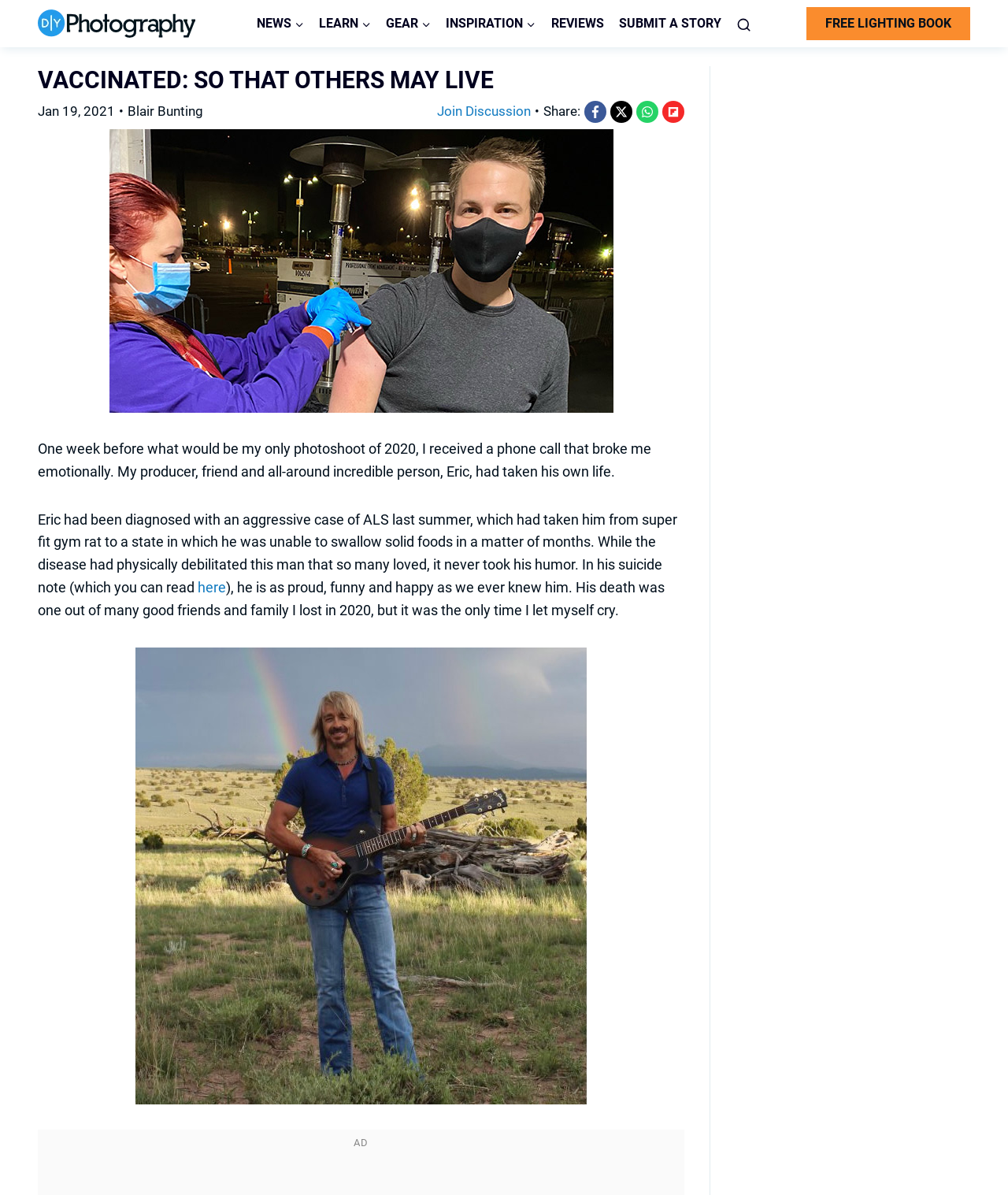Please locate the clickable area by providing the bounding box coordinates to follow this instruction: "Click the 'FREE LIGHTING BOOK' link".

[0.8, 0.006, 0.962, 0.033]